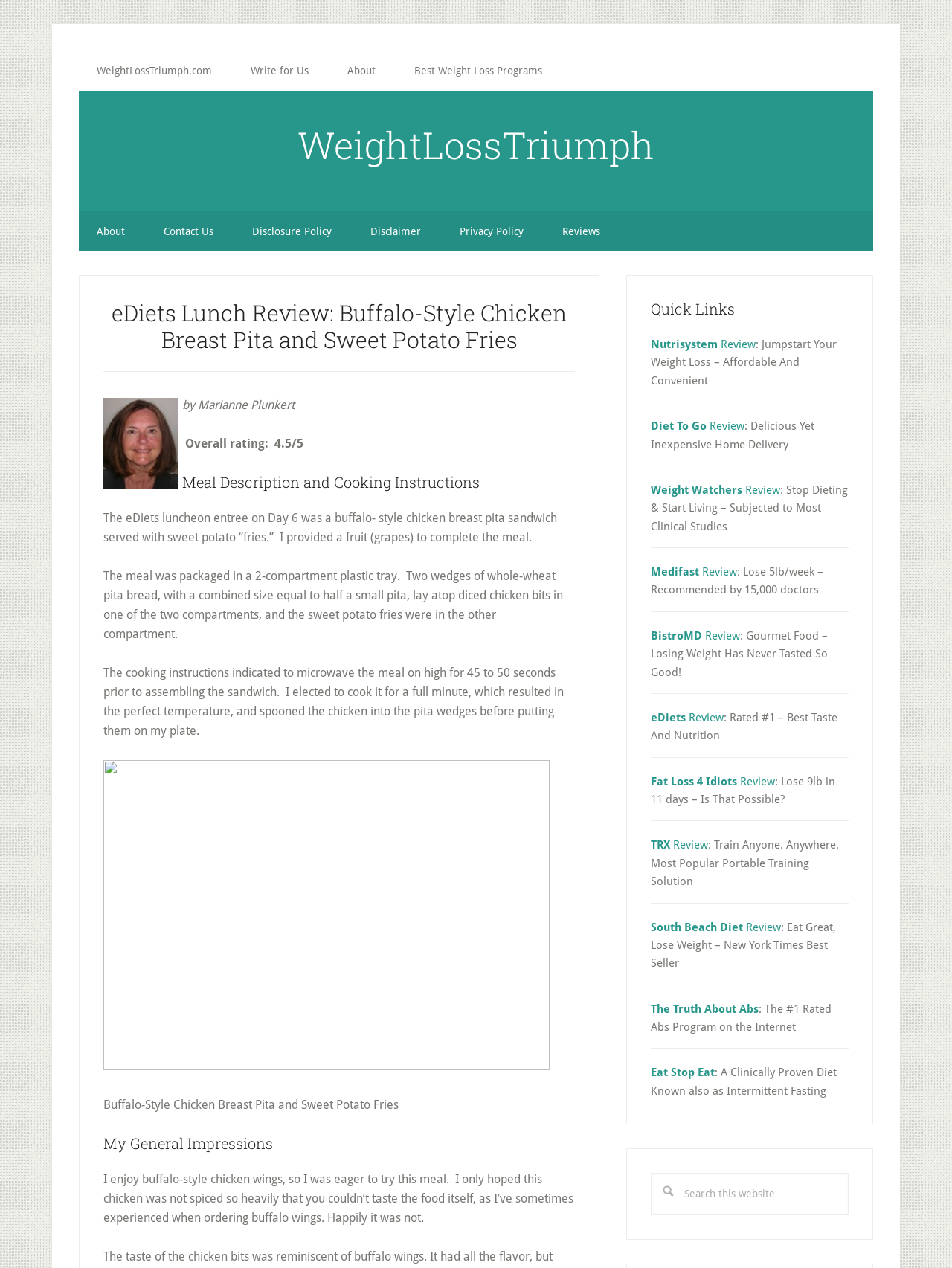Extract the heading text from the webpage.

eDiets Lunch Review: Buffalo-Style Chicken Breast Pita and Sweet Potato Fries